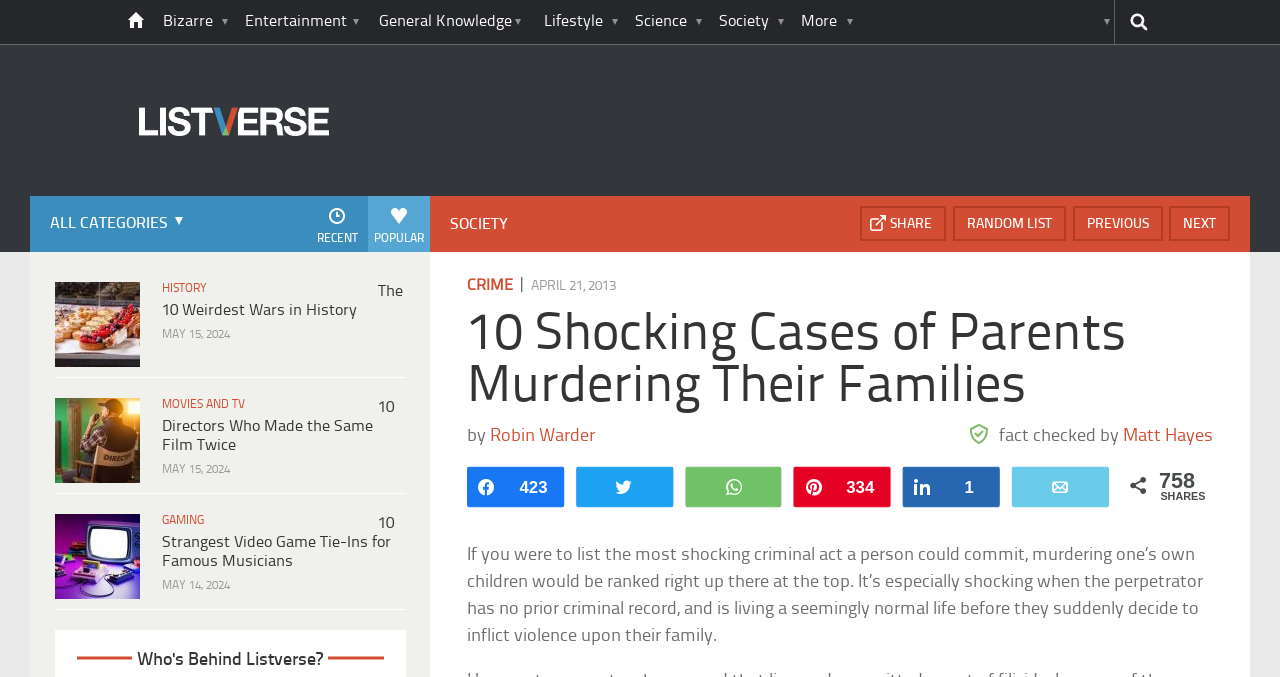Determine the coordinates of the bounding box that should be clicked to complete the instruction: "view the next list". The coordinates should be represented by four float numbers between 0 and 1: [left, top, right, bottom].

[0.819, 0.304, 0.866, 0.356]